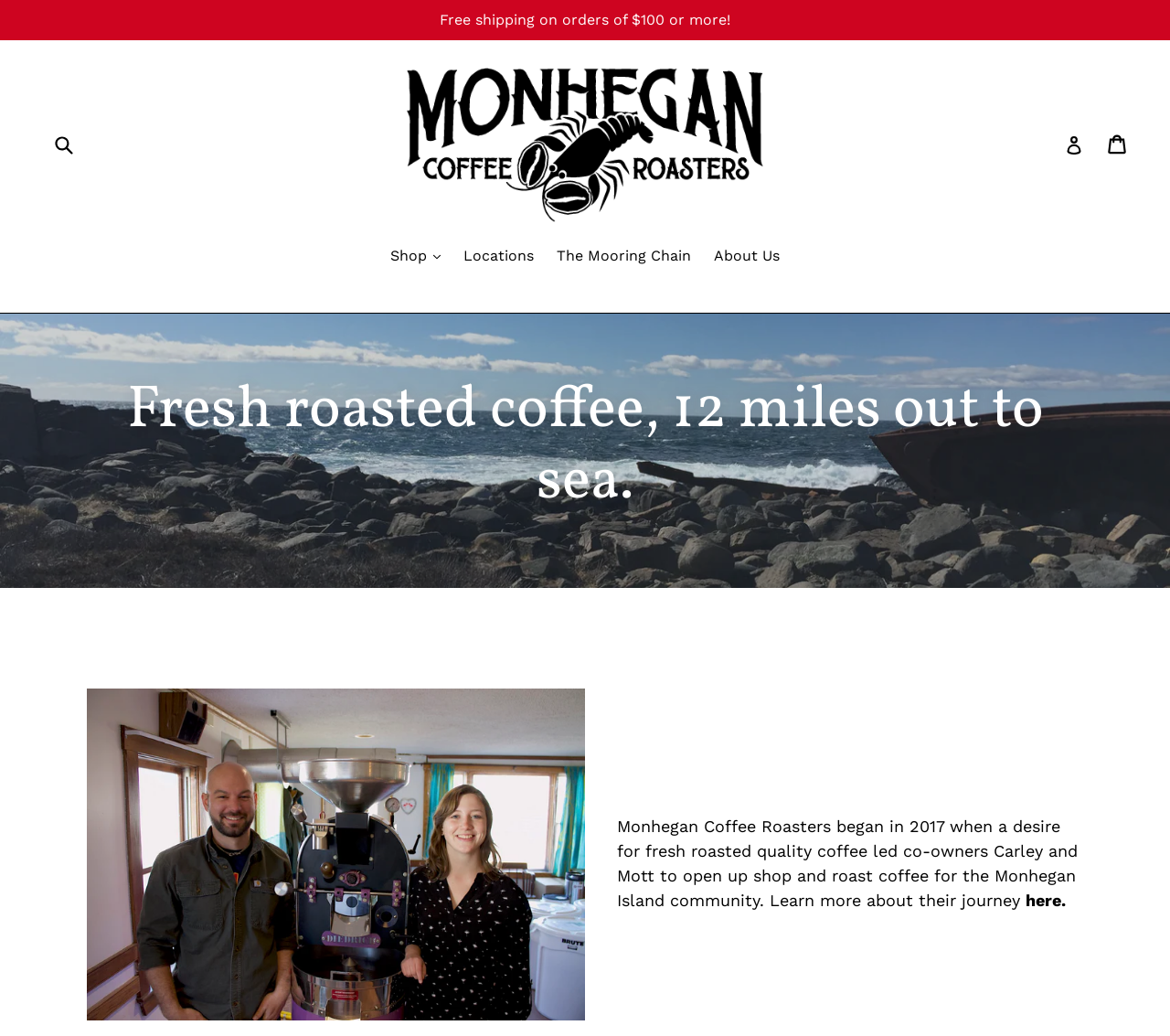Please locate the UI element described by "Cart" and provide its bounding box coordinates.

[0.947, 0.119, 0.965, 0.16]